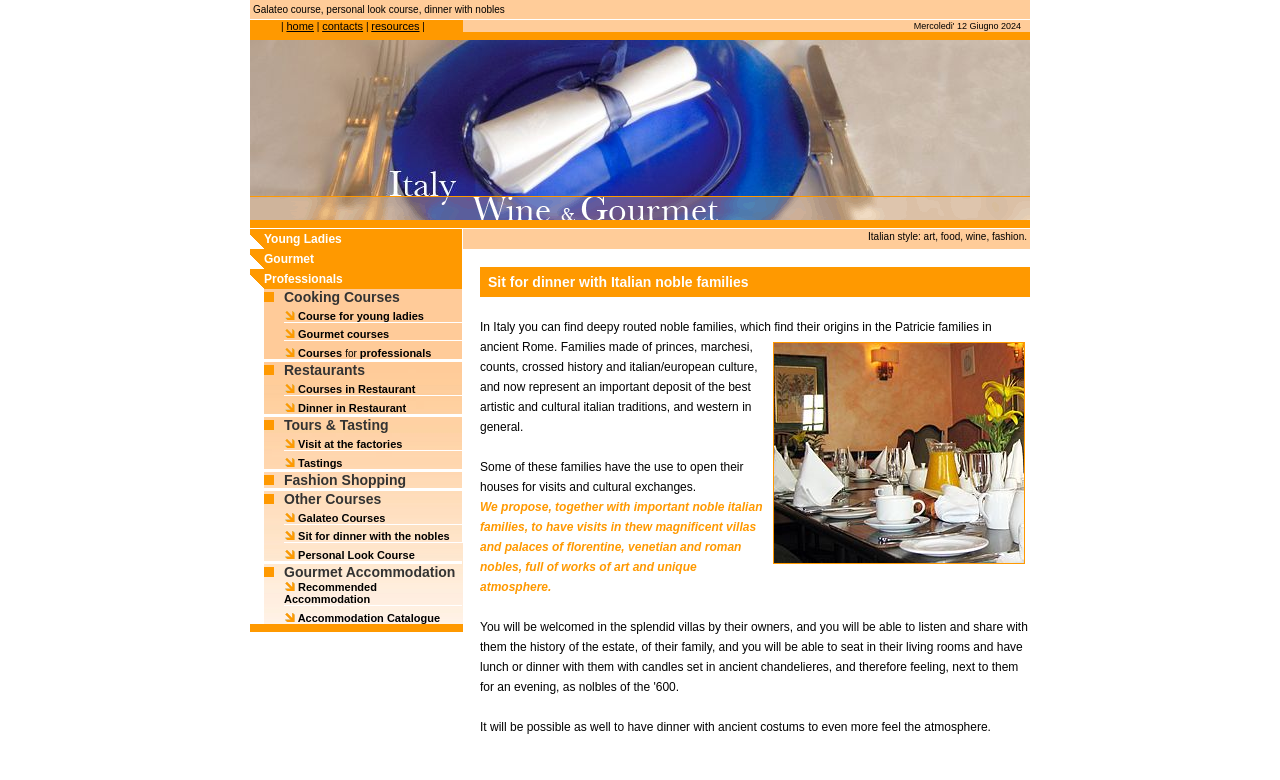Offer an in-depth caption of the entire webpage.

This webpage appears to be about Italy Wine and Gourmet, a company that offers courses and events related to wine, gourmet food, and etiquette. The page is divided into several sections, each with its own layout and content.

At the top of the page, there is a heading that reads "Dinner with Italian noble families" and a subheading that mentions Galateo courses, personal look courses, and dinner with nobles. Below this, there is a navigation menu with links to "home", "contacts", "resources", and the Italy Wine and Gourmet logo.

The main content of the page is organized into a series of tables and rows. The first section appears to be a promotional area, with a large image of a dinner setting and a heading that reads "Dinner with Italian noble families". Below this, there are several rows of images and links, each promoting a different aspect of Italy Wine and Gourmet's offerings, such as cooking courses, gourmet courses, and courses for young ladies and professionals.

The next section appears to be a course catalog, with a table listing various courses and events offered by Italy Wine and Gourmet. Each row in the table includes an image, a course title, and a brief description. The courses listed include cooking courses, gourmet courses, and courses on etiquette and personal style.

Throughout the page, there are numerous images of the Italy Wine and Gourmet logo, as well as images of food, wine, and elegant table settings. The overall design of the page is elegant and sophisticated, with a focus on promoting Italy Wine and Gourmet's high-end courses and events.